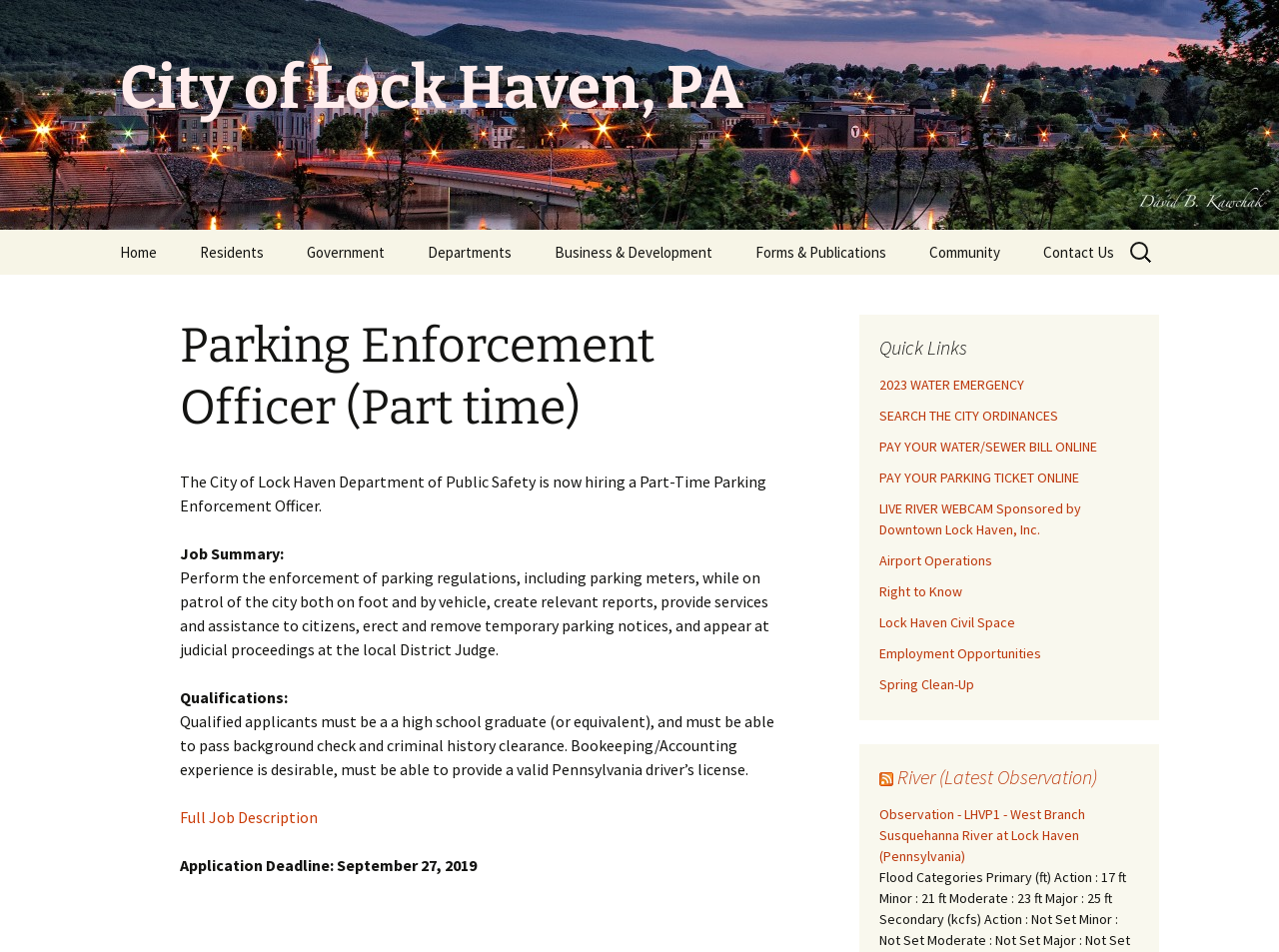Specify the bounding box coordinates of the element's region that should be clicked to achieve the following instruction: "View Employment Opportunities". The bounding box coordinates consist of four float numbers between 0 and 1, in the format [left, top, right, bottom].

[0.224, 0.666, 0.38, 0.729]